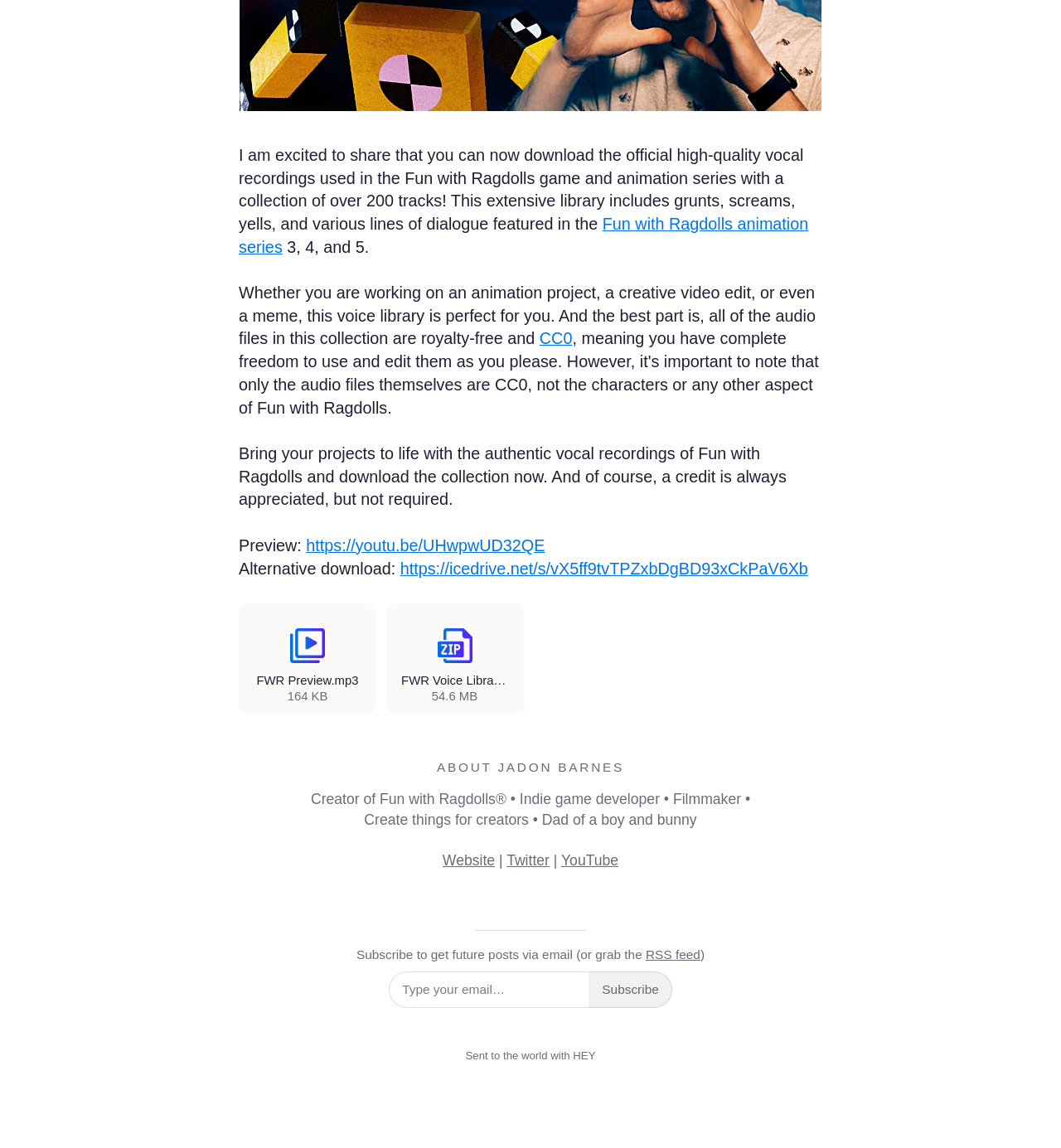Locate the bounding box coordinates of the UI element described by: "Download FWR Preview.mp3". The bounding box coordinates should consist of four float numbers between 0 and 1, i.e., [left, top, right, bottom].

[0.225, 0.526, 0.355, 0.621]